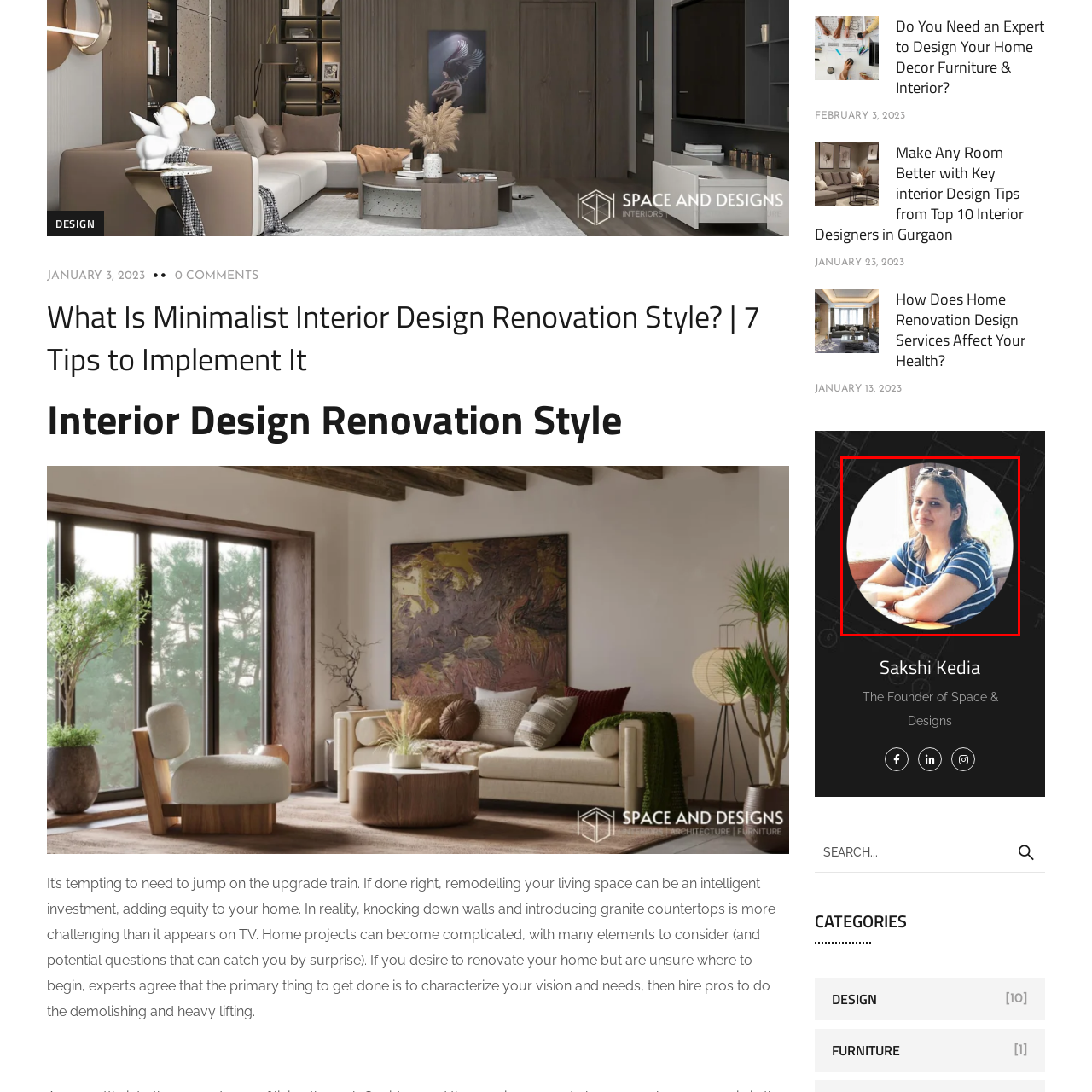Observe the image within the red boundary, Is Sakshi Kedia looking at the camera? Respond with a one-word or short phrase answer.

Yes